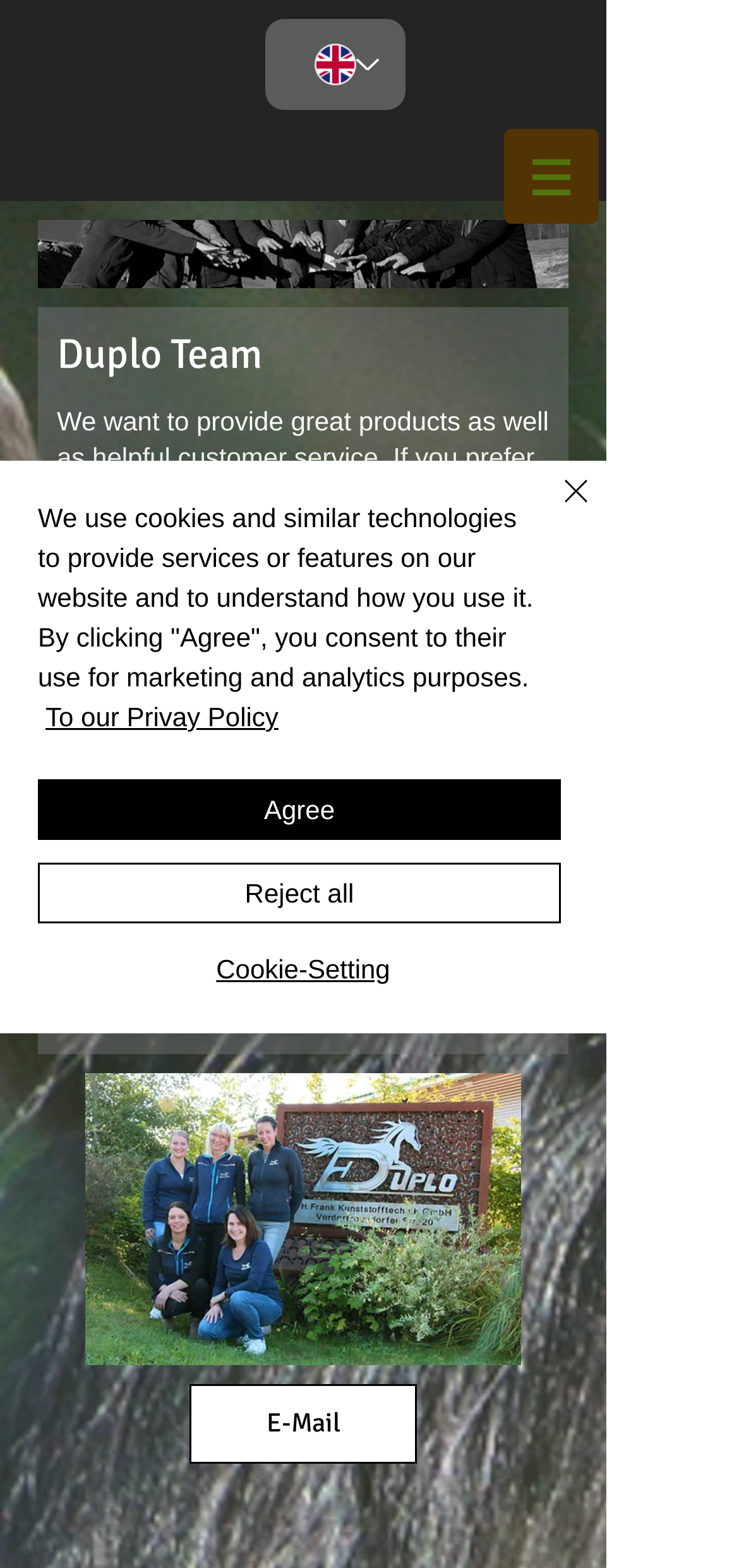Please identify the bounding box coordinates of the clickable area that will allow you to execute the instruction: "Contact customer service".

[0.256, 0.883, 0.564, 0.933]